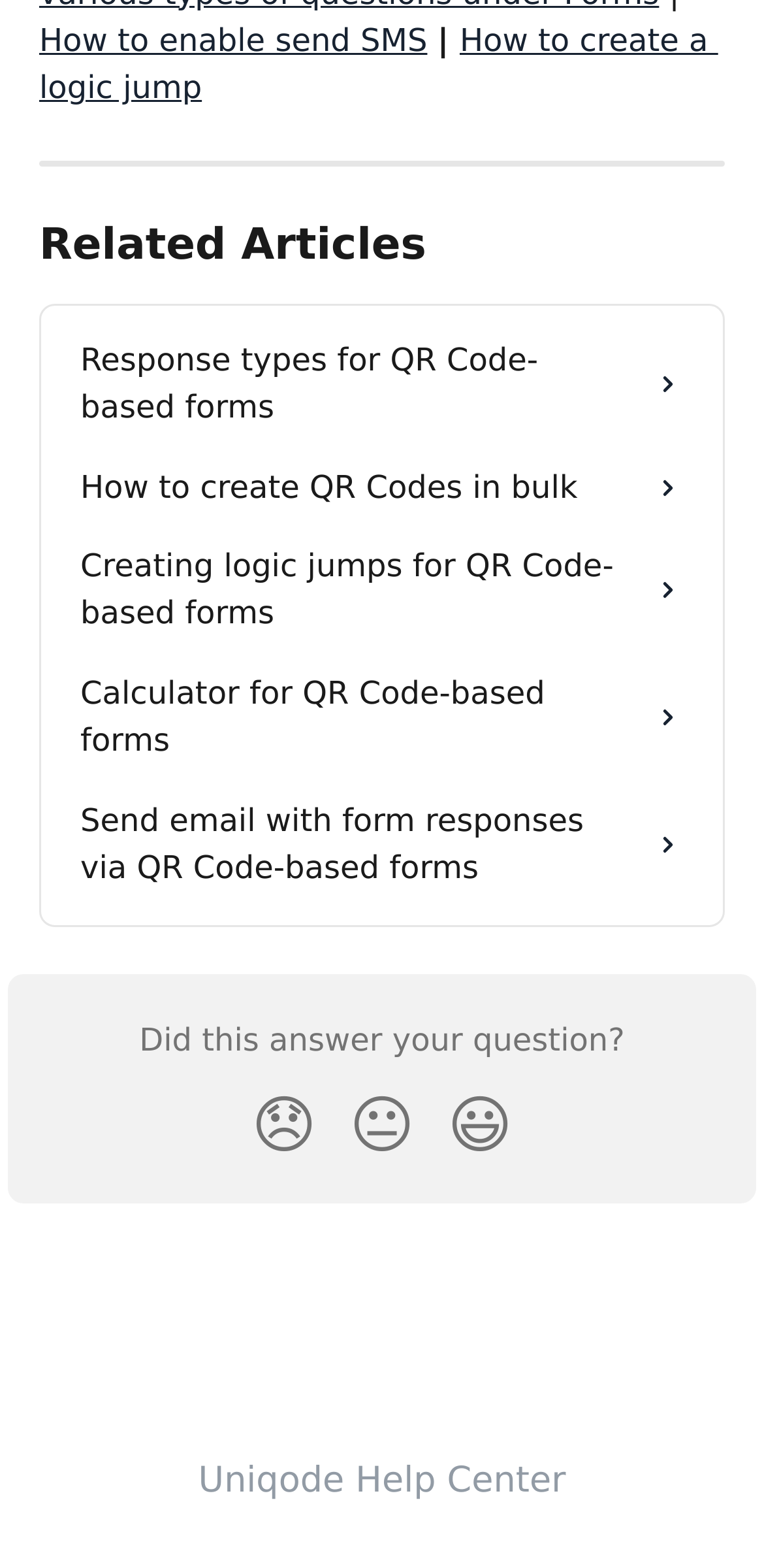Using the element description: "Calculator for QR Code-based forms", determine the bounding box coordinates for the specified UI element. The coordinates should be four float numbers between 0 and 1, [left, top, right, bottom].

[0.074, 0.417, 0.926, 0.499]